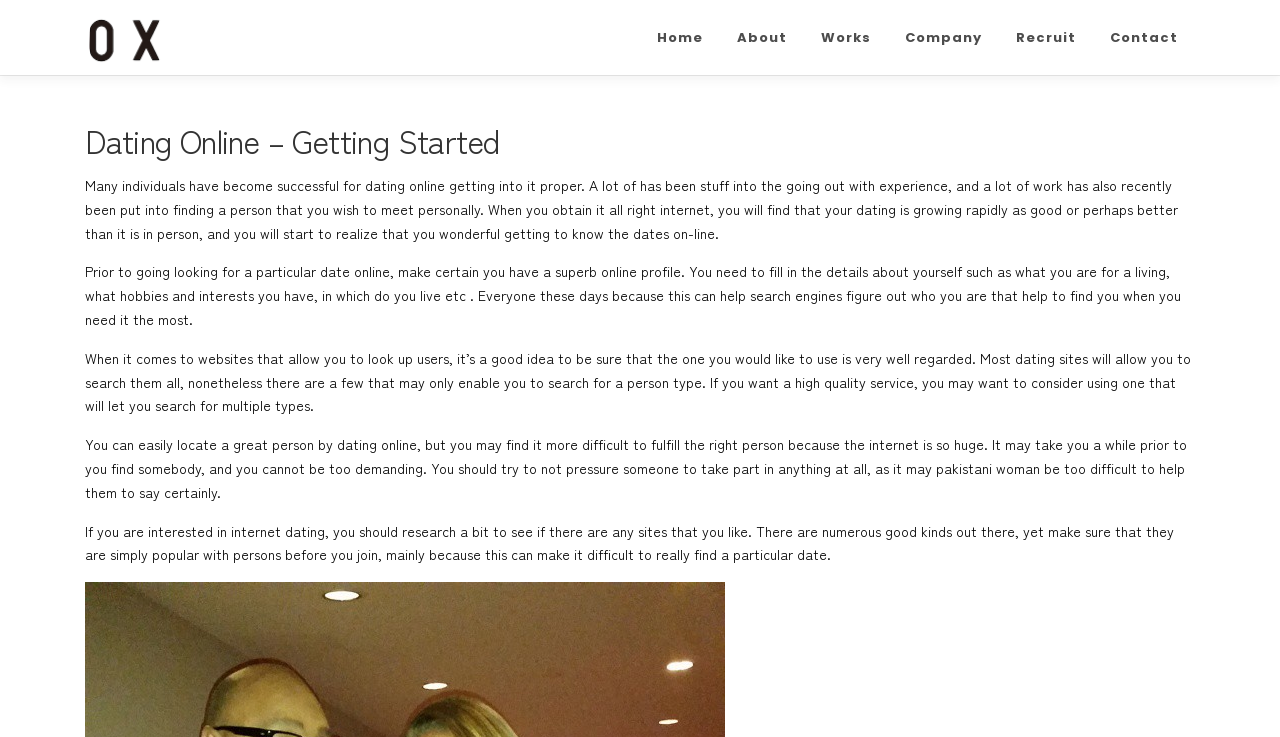Locate the bounding box coordinates of the element I should click to achieve the following instruction: "Click the 'Home' link".

[0.5, 0.0, 0.562, 0.102]